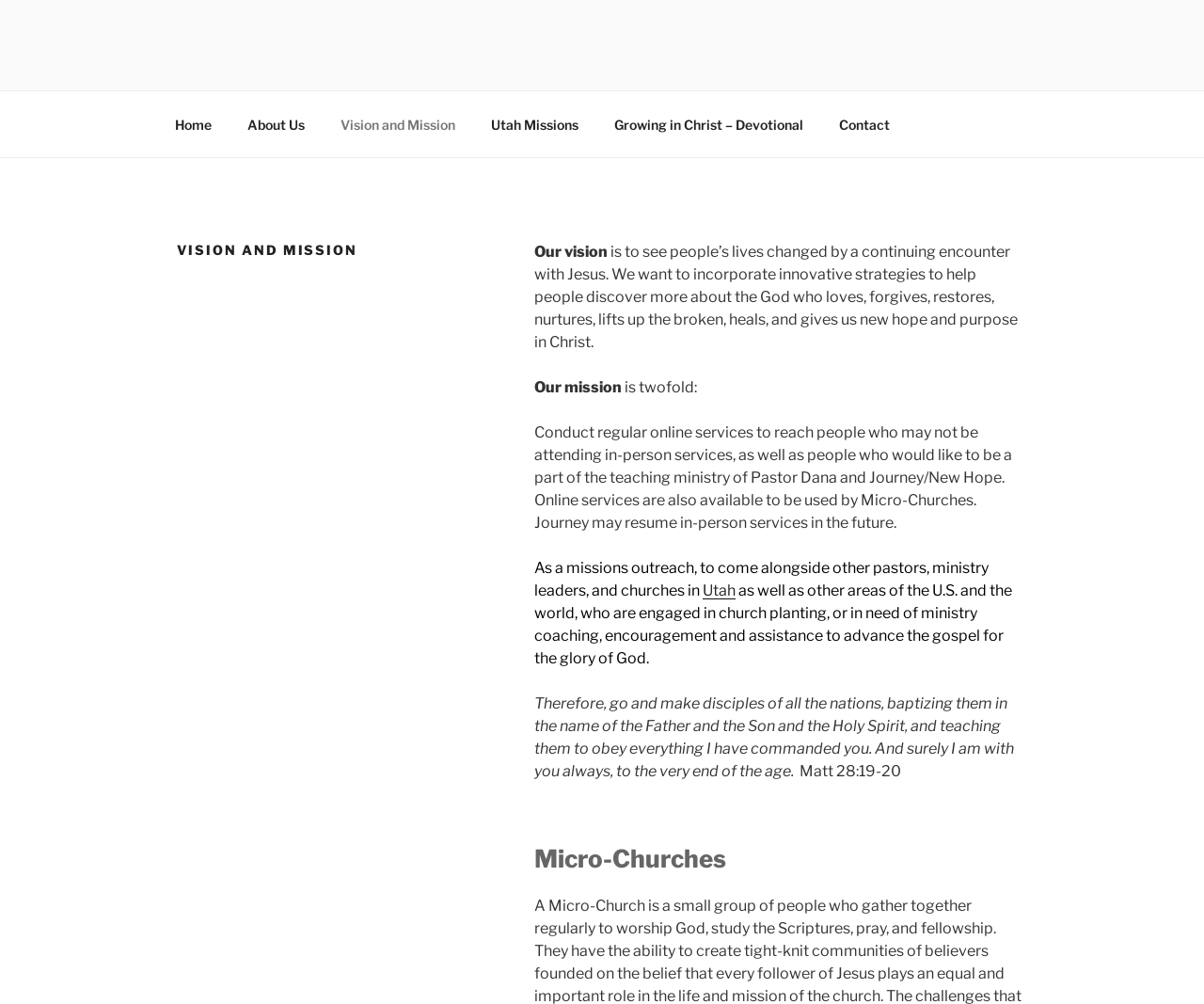Highlight the bounding box coordinates of the element that should be clicked to carry out the following instruction: "Learn about Utah Missions". The coordinates must be given as four float numbers ranging from 0 to 1, i.e., [left, top, right, bottom].

[0.394, 0.101, 0.494, 0.147]